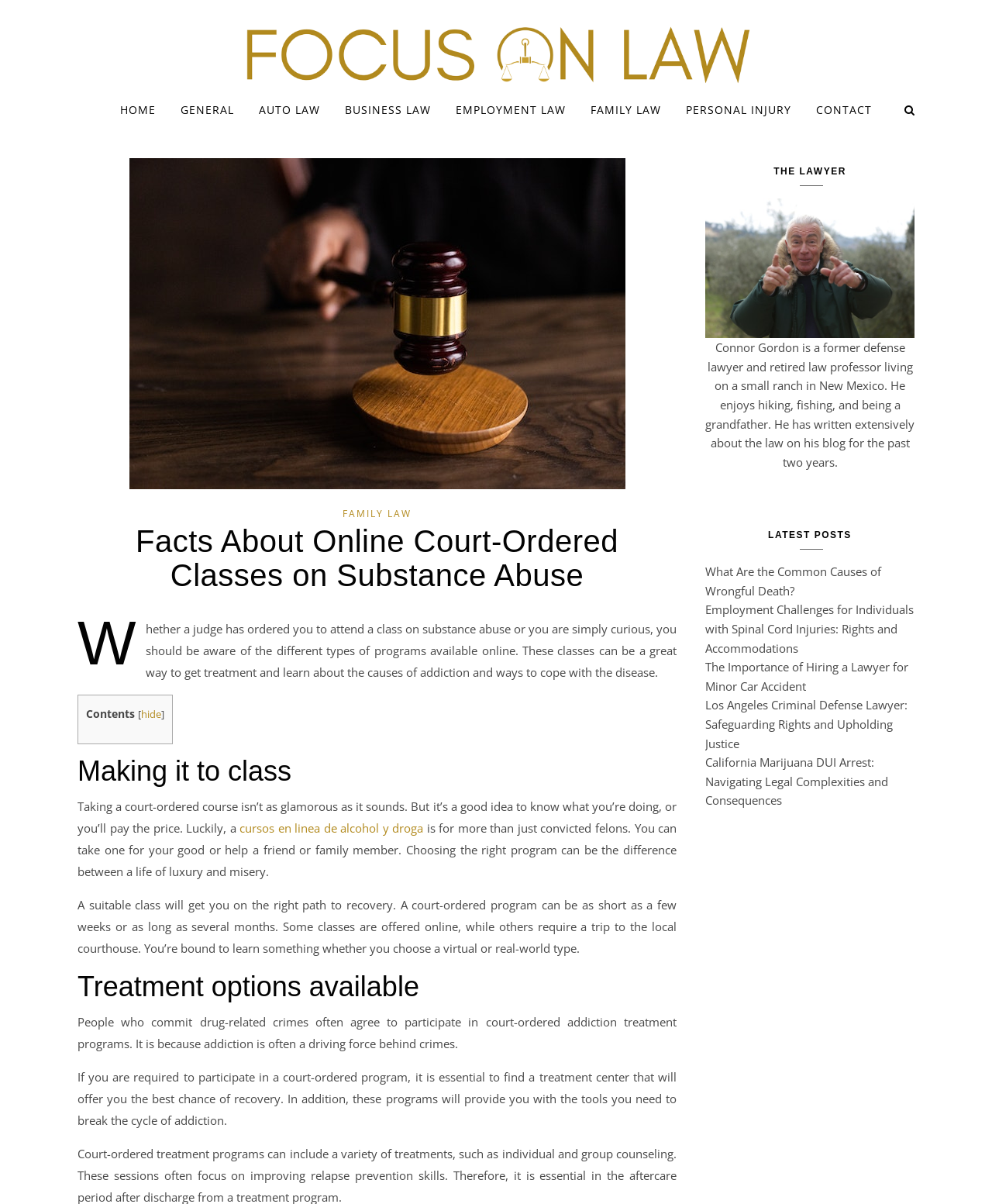Please identify the bounding box coordinates of the clickable element to fulfill the following instruction: "Click on the HOME link". The coordinates should be four float numbers between 0 and 1, i.e., [left, top, right, bottom].

[0.121, 0.077, 0.17, 0.106]